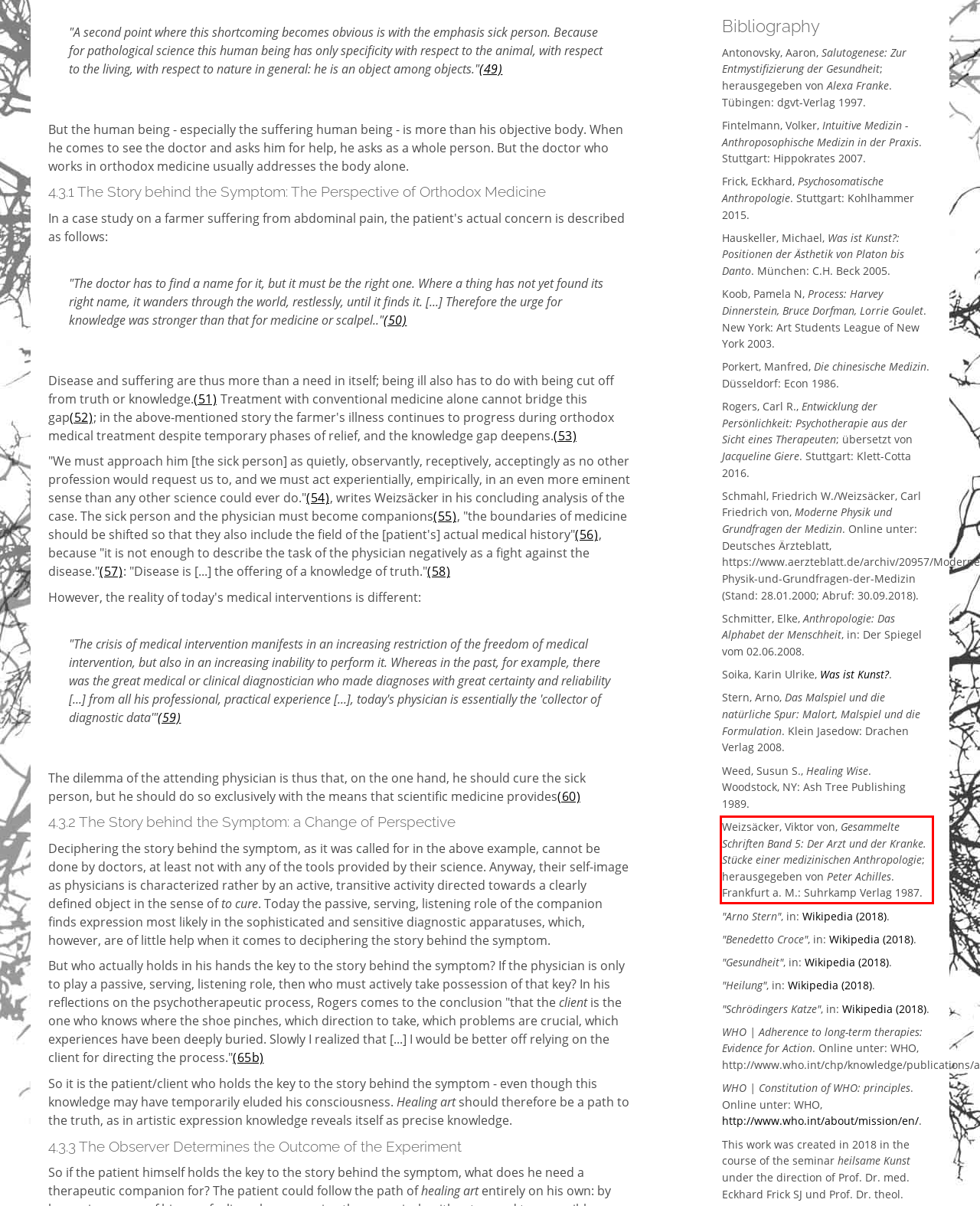Examine the screenshot of the webpage, locate the red bounding box, and perform OCR to extract the text contained within it.

Weizsäcker, Viktor von, Gesammelte Schriften Band 5: Der Arzt und der Kranke. Stücke einer medizinischen Anthropologie; herausgegeben von Peter Achilles. Frankfurt a. M.: Suhrkamp Verlag 1987.